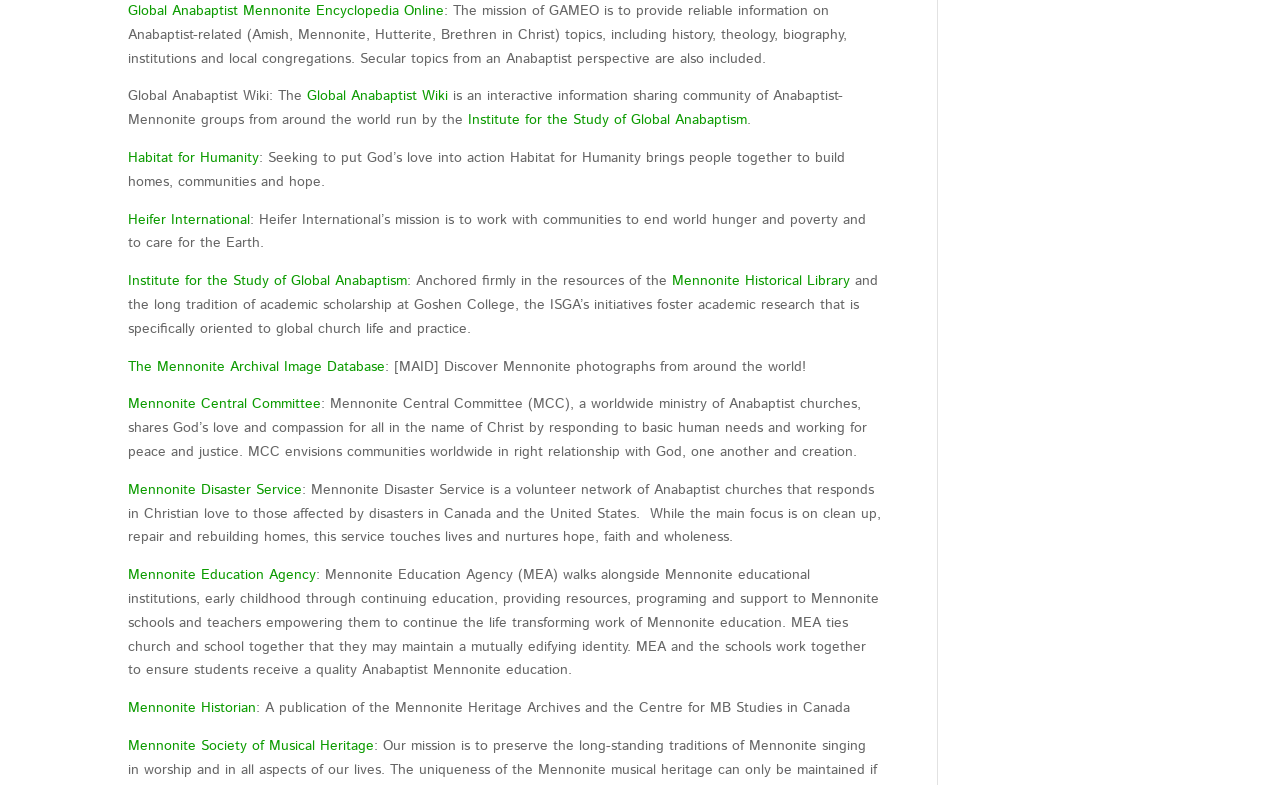Please identify the bounding box coordinates of the element on the webpage that should be clicked to follow this instruction: "Explore the Mennonite Central Committee". The bounding box coordinates should be given as four float numbers between 0 and 1, formatted as [left, top, right, bottom].

[0.1, 0.502, 0.251, 0.528]